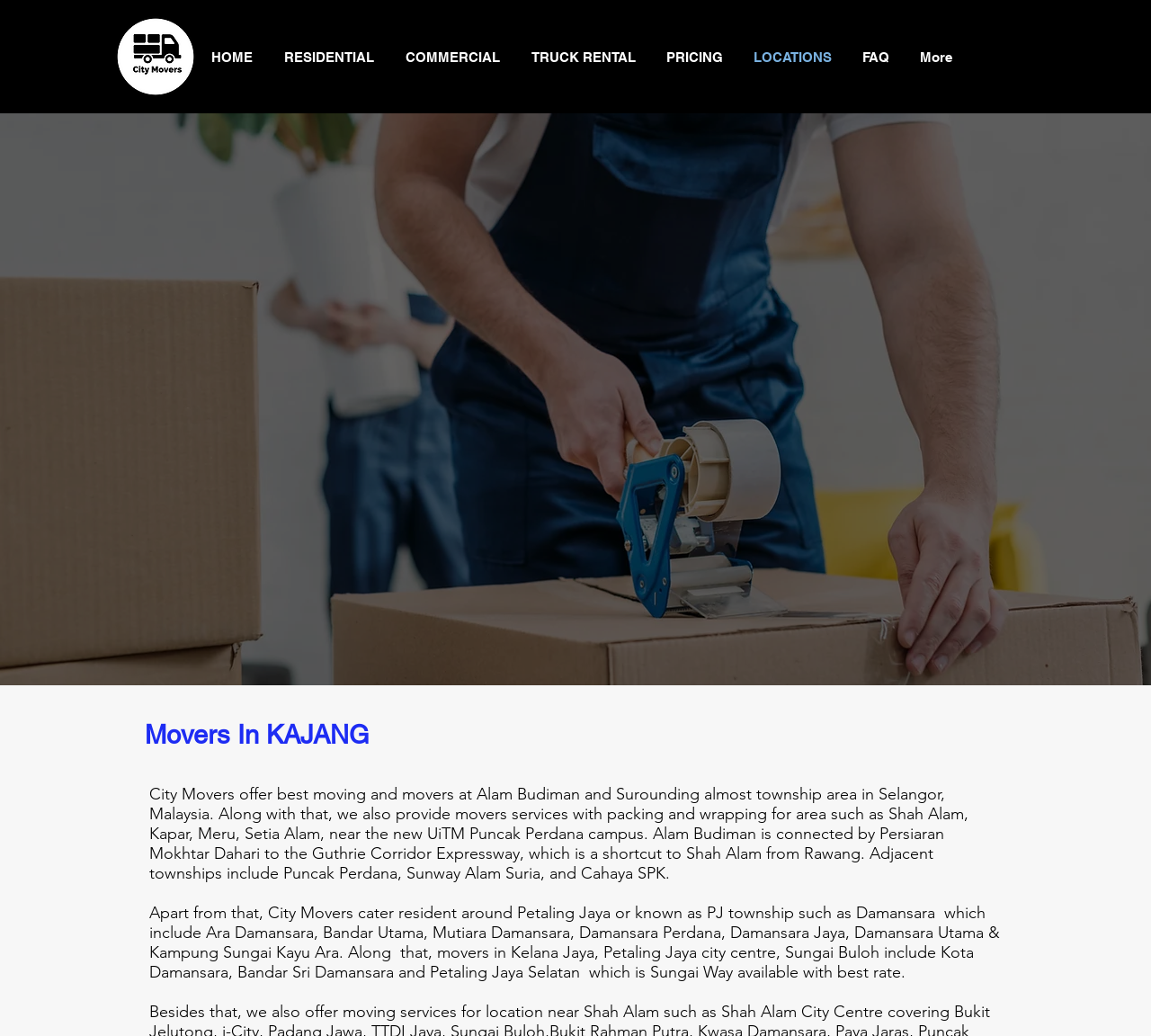Using the webpage screenshot and the element description TRUCK RENTAL, determine the bounding box coordinates. Specify the coordinates in the format (top-left x, top-left y, bottom-right x, bottom-right y) with values ranging from 0 to 1.

[0.45, 0.034, 0.567, 0.077]